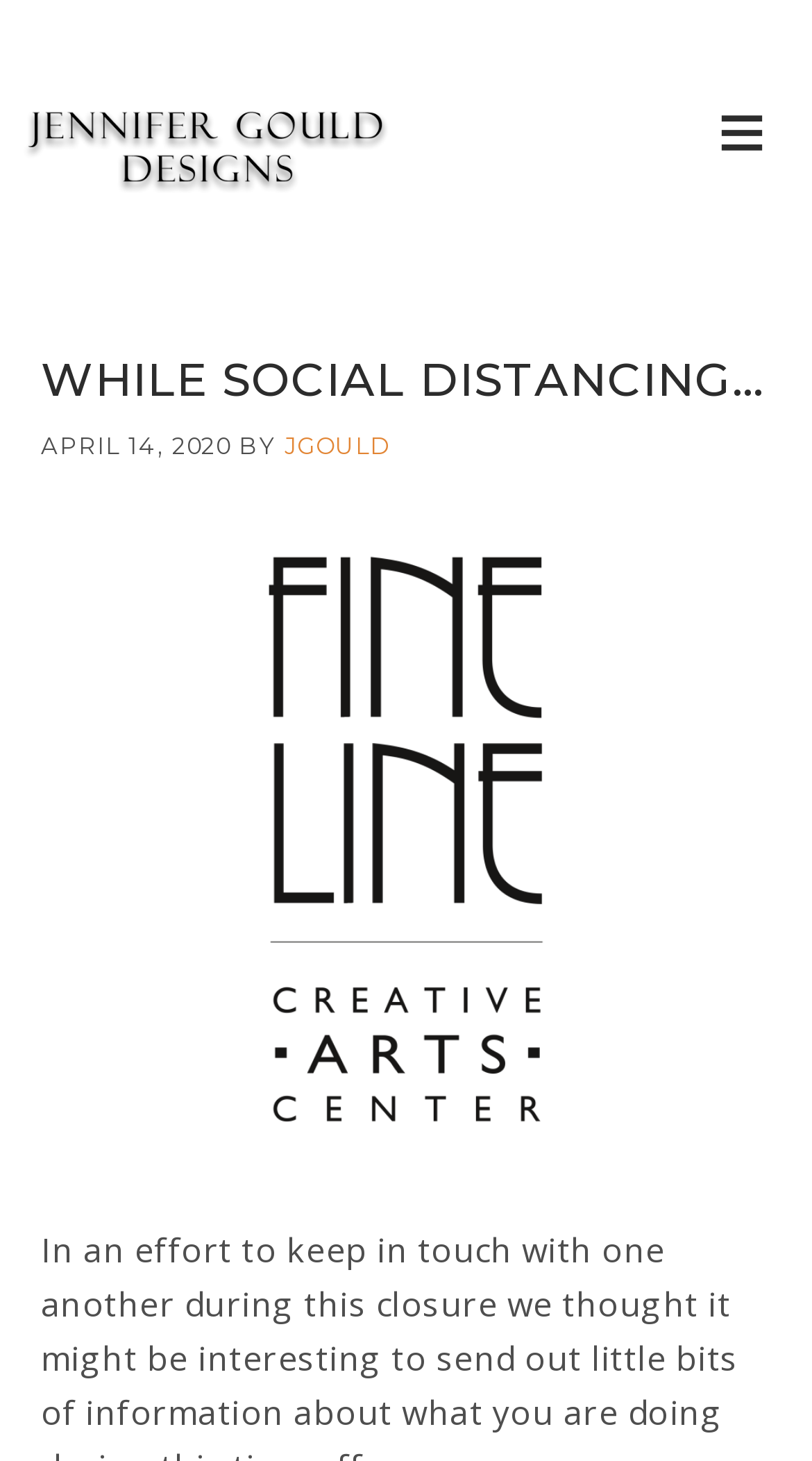Detail the various sections and features present on the webpage.

The webpage appears to be a blog post or article titled "While Social Distancing…" with a focus on the author Jennifer Gould Designs. At the top right corner, there is a button with an icon "≡" which is not pressed. Below the title, there is a header section that spans almost the entire width of the page, containing the title "WHILE SOCIAL DISTANCING…" in a larger font size, followed by the date "APRIL 14, 2020" and the author's name "JGOULD" in a smaller font size.

Below the header section, there is a large figure or image that takes up most of the page's width, with a link embedded in it. The image is positioned in the middle of the page, leaving some space on the left and right sides. At the bottom of the image, there is another link that spans the same width as the image.

There is also a link to "Jennifer Gould Designs" at the top left corner of the page, which serves as a navigation element. Overall, the webpage has a simple and clean layout, with a focus on the article's content and the author's information.